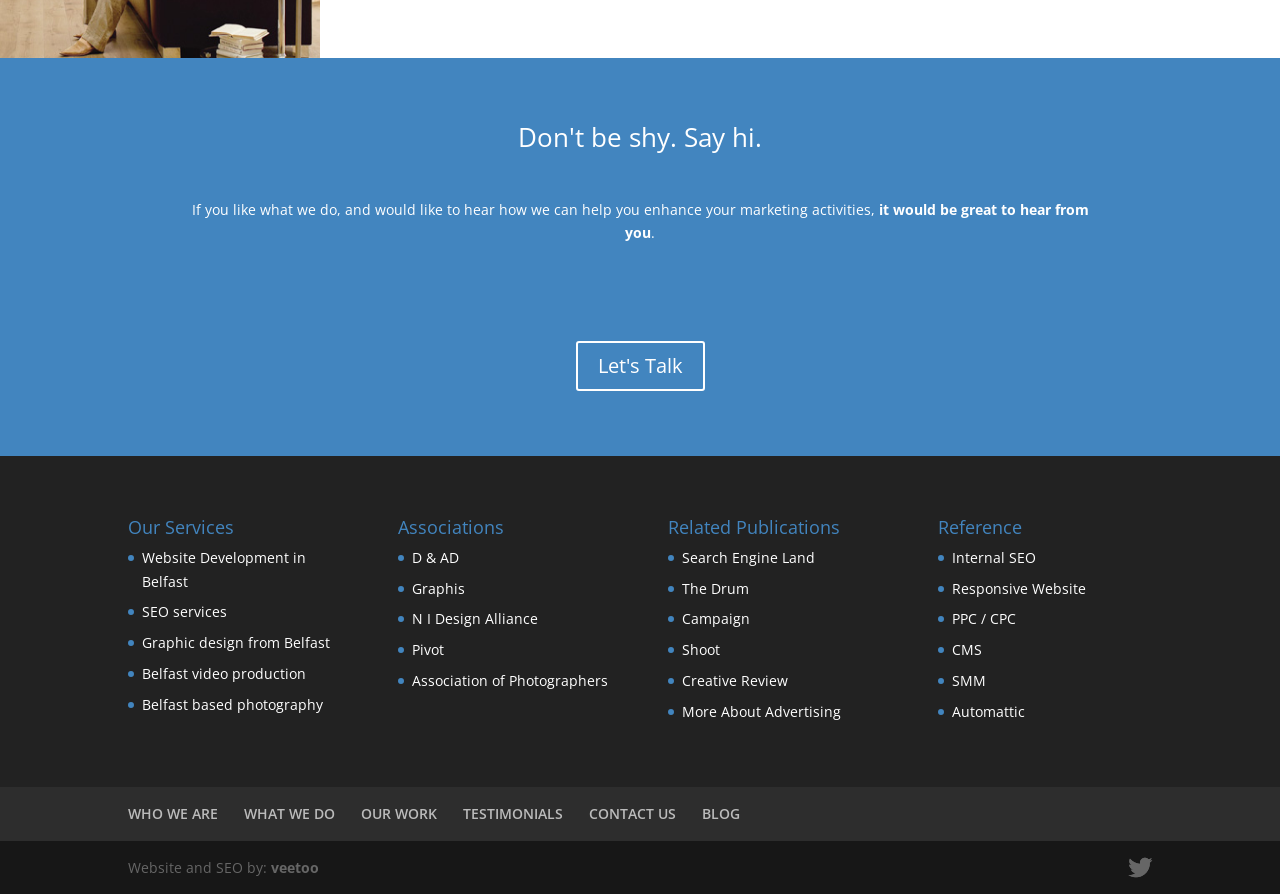Kindly determine the bounding box coordinates for the clickable area to achieve the given instruction: "Click on 'Let's Talk'".

[0.45, 0.381, 0.55, 0.437]